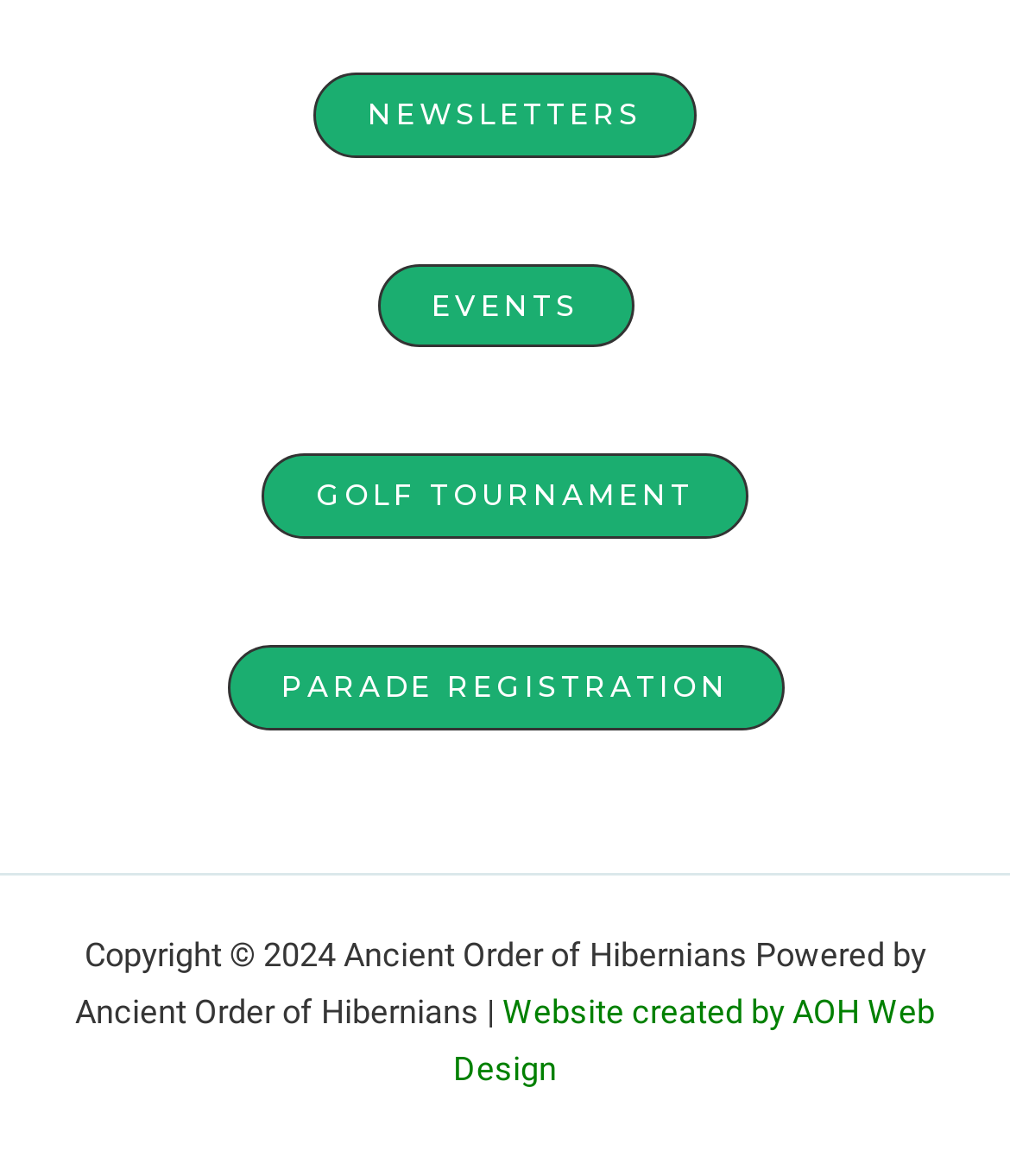What is the name of the organization?
Analyze the screenshot and provide a detailed answer to the question.

I found the name of the organization by looking at the copyright information at the bottom of the webpage, which states 'Copyright © 2024 Ancient Order of Hibernians Powered by Ancient Order of Hibernians |'.